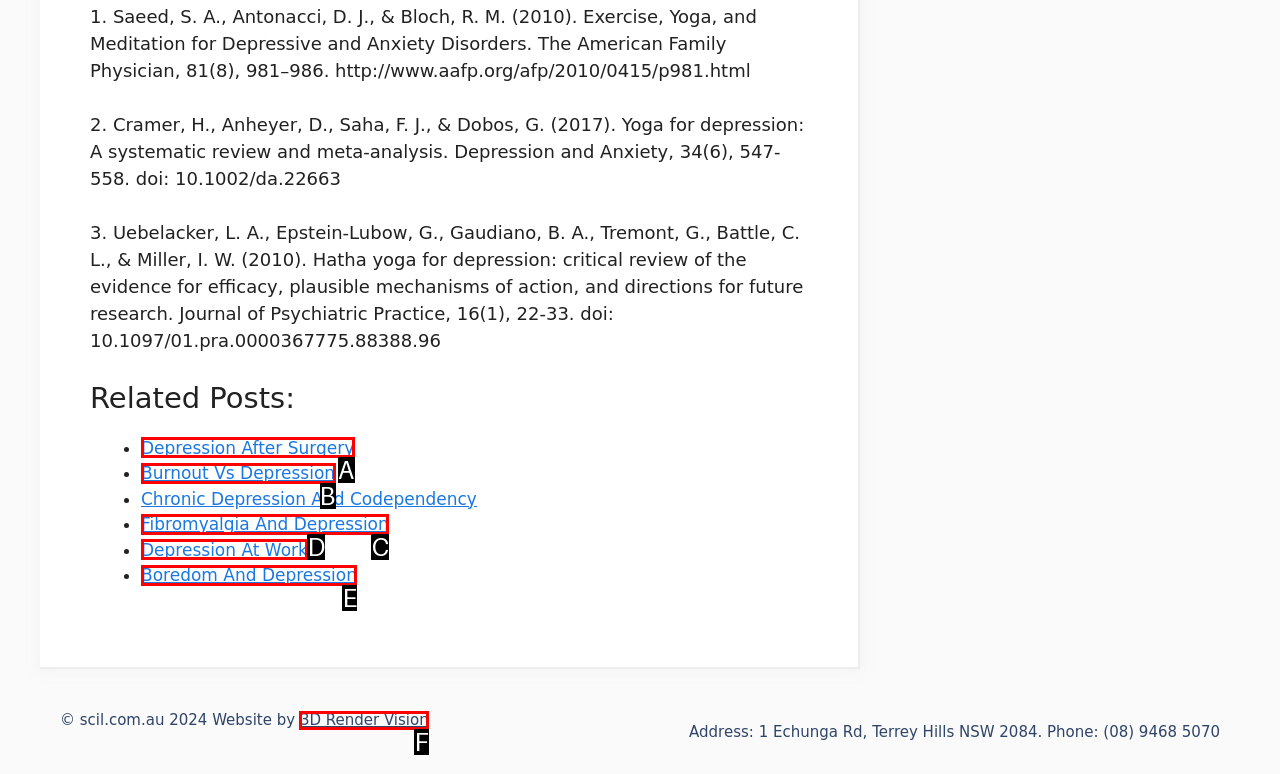Identify which HTML element aligns with the description: Boredom And Depression
Answer using the letter of the correct choice from the options available.

E